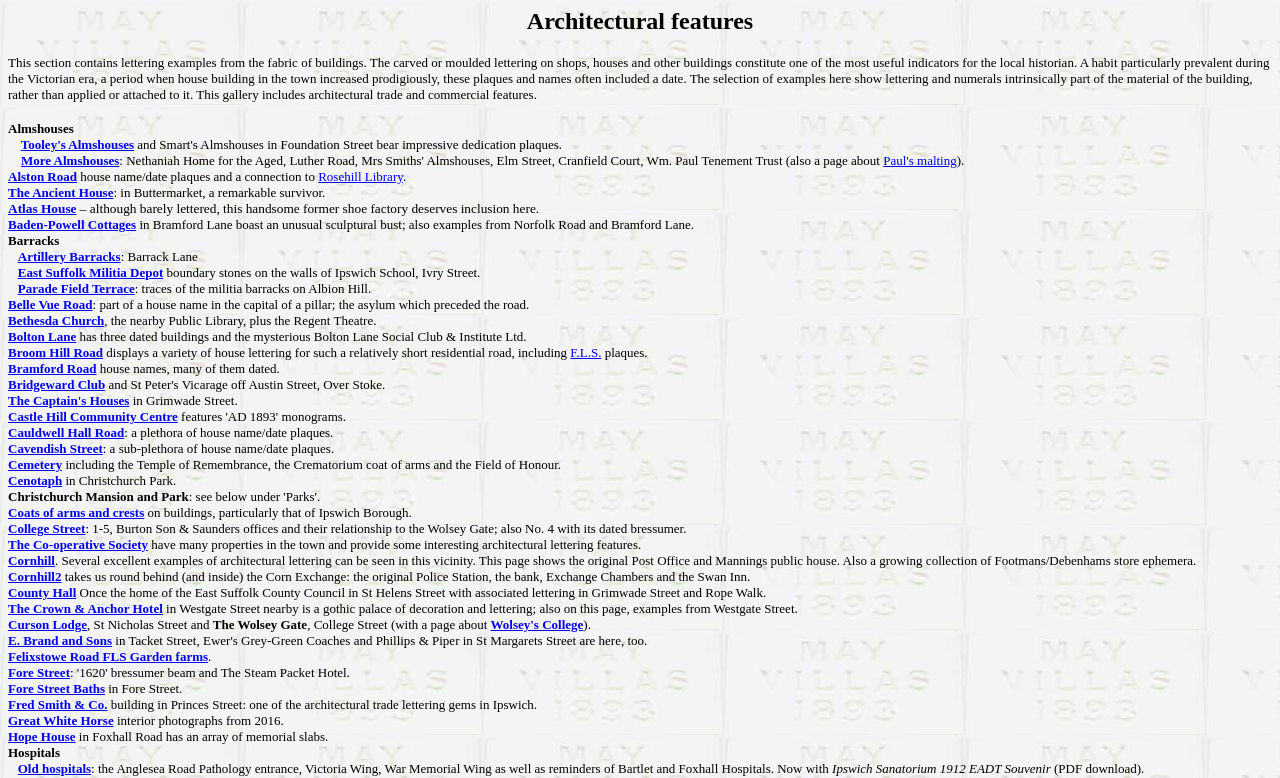Identify and provide the bounding box coordinates of the UI element described: "Fred Smith & Co.". The coordinates should be formatted as [left, top, right, bottom], with each number being a float between 0 and 1.

[0.006, 0.896, 0.084, 0.915]